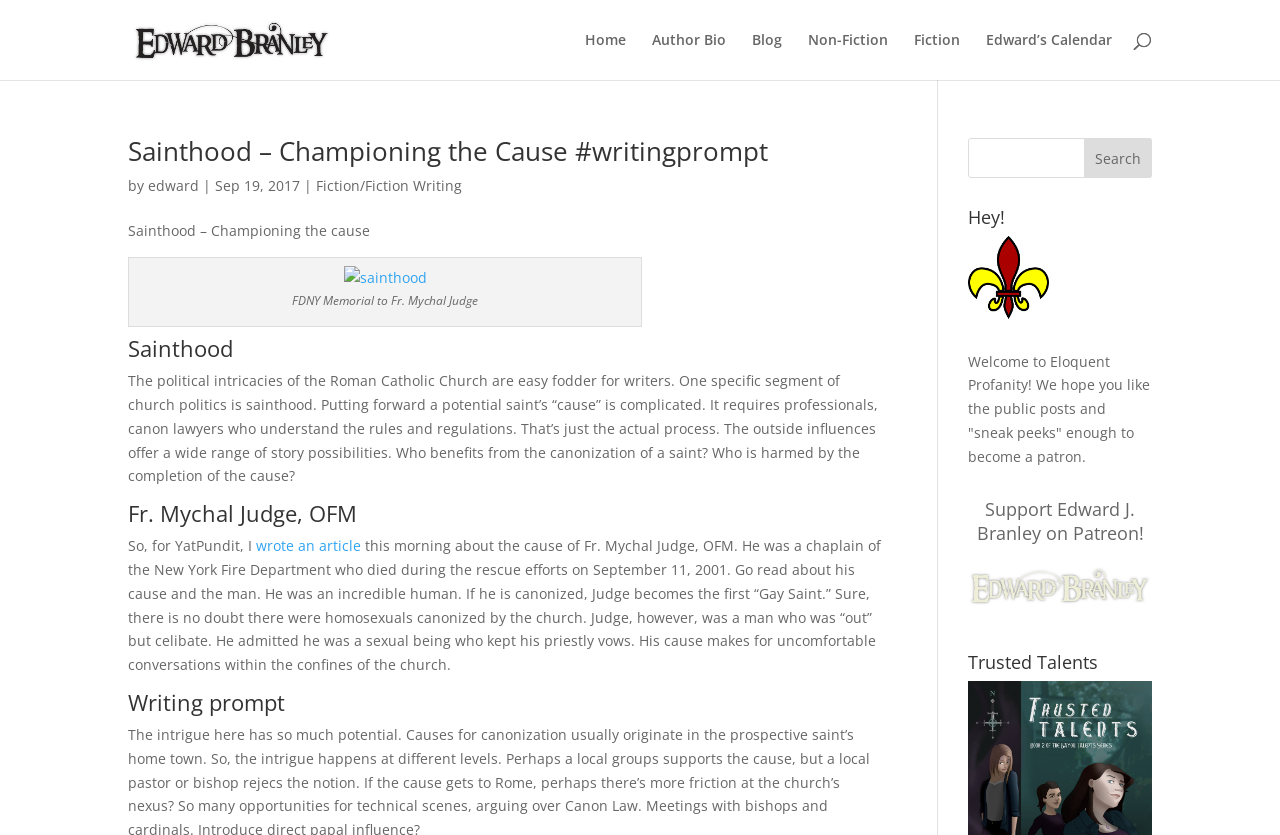Determine the bounding box coordinates of the region I should click to achieve the following instruction: "Search in the search bar". Ensure the bounding box coordinates are four float numbers between 0 and 1, i.e., [left, top, right, bottom].

[0.756, 0.165, 0.9, 0.213]